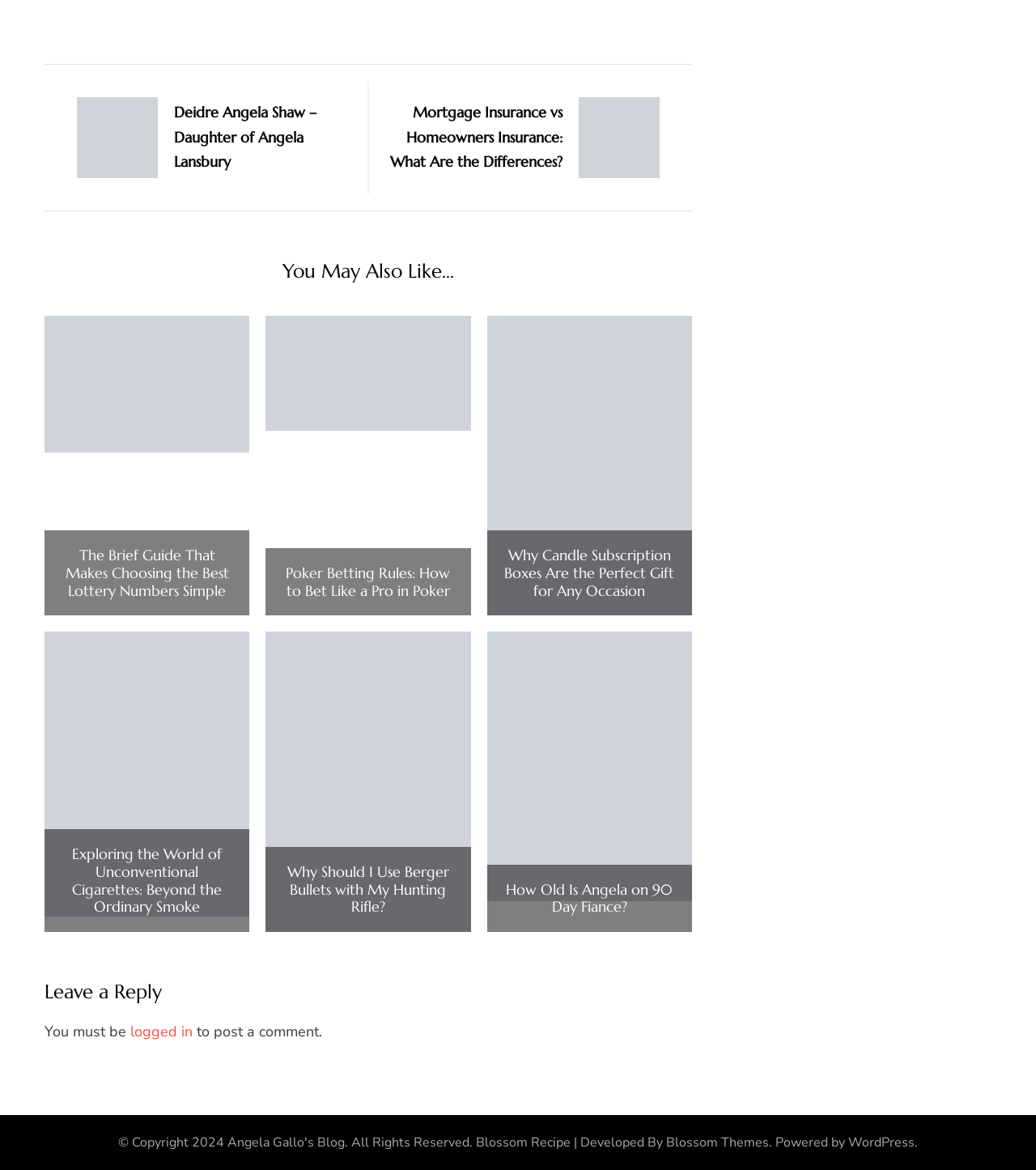What is the topic of the post with the image of a candle?
Kindly offer a detailed explanation using the data available in the image.

The post with the image of a candle has a heading element that contains the text 'Why Candle Subscription Boxes Are the Perfect Gift for Any Occasion'. This indicates that the topic of the post is related to candle subscription boxes.